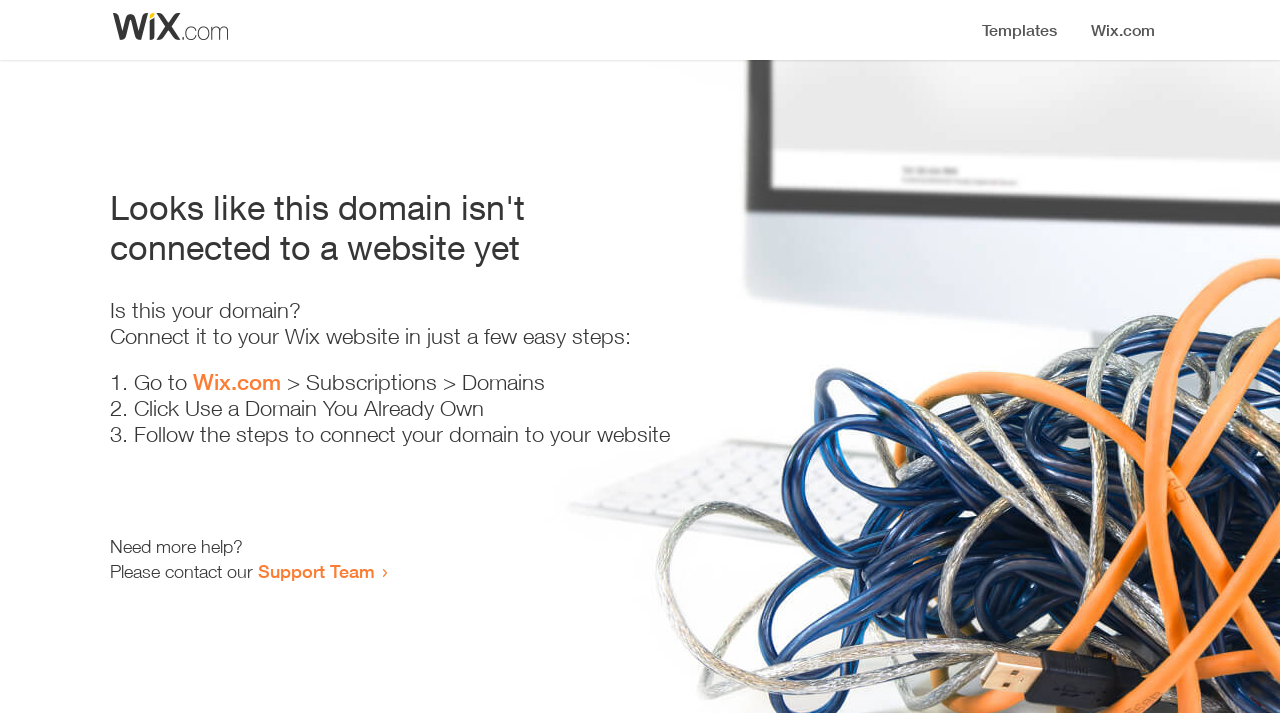Your task is to extract the text of the main heading from the webpage.

Looks like this domain isn't
connected to a website yet